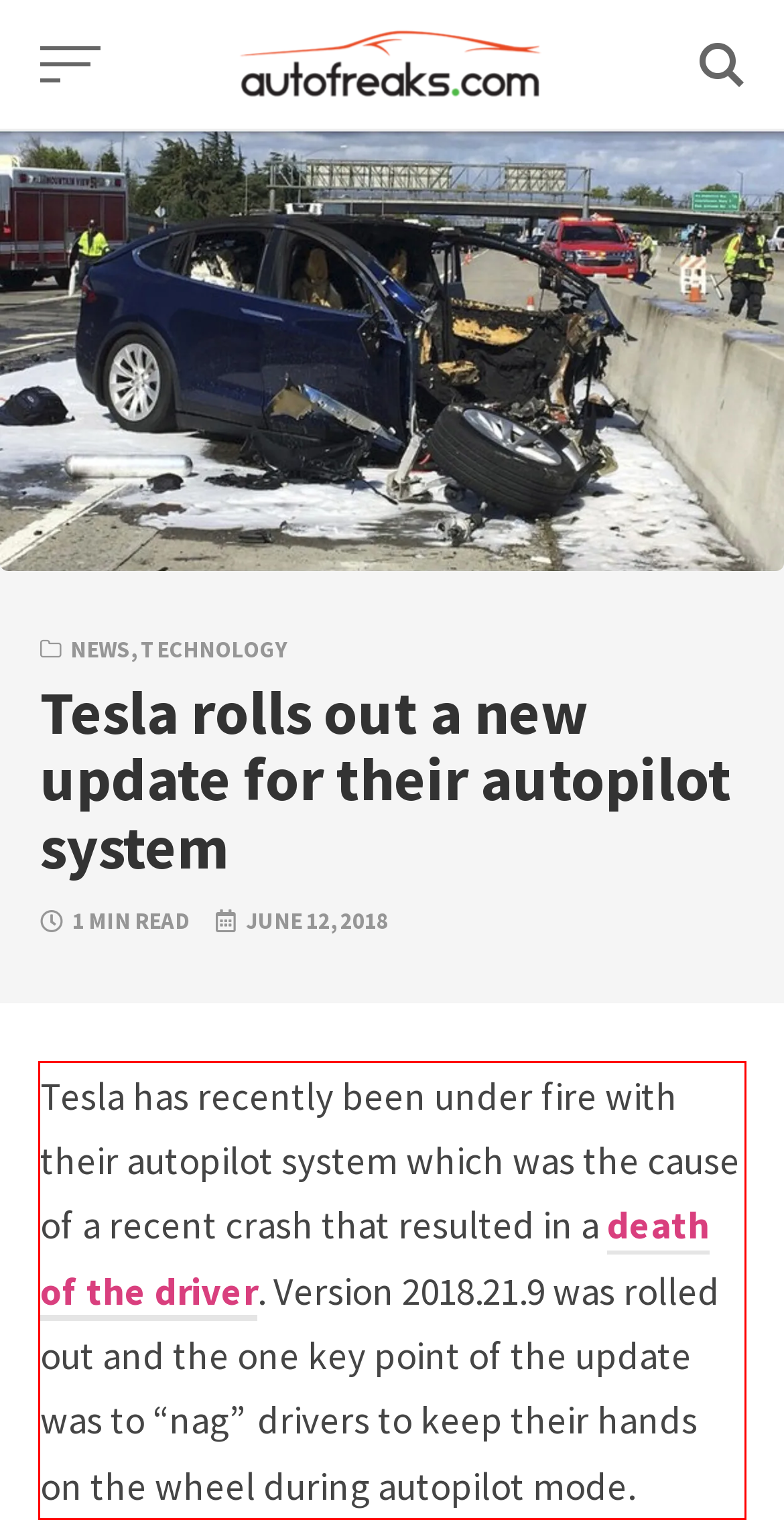Extract and provide the text found inside the red rectangle in the screenshot of the webpage.

Tesla has recently been under fire with their autopilot system which was the cause of a recent crash that resulted in a death of the driver. Version 2018.21.9 was rolled out and the one key point of the update was to “nag” drivers to keep their hands on the wheel during autopilot mode.